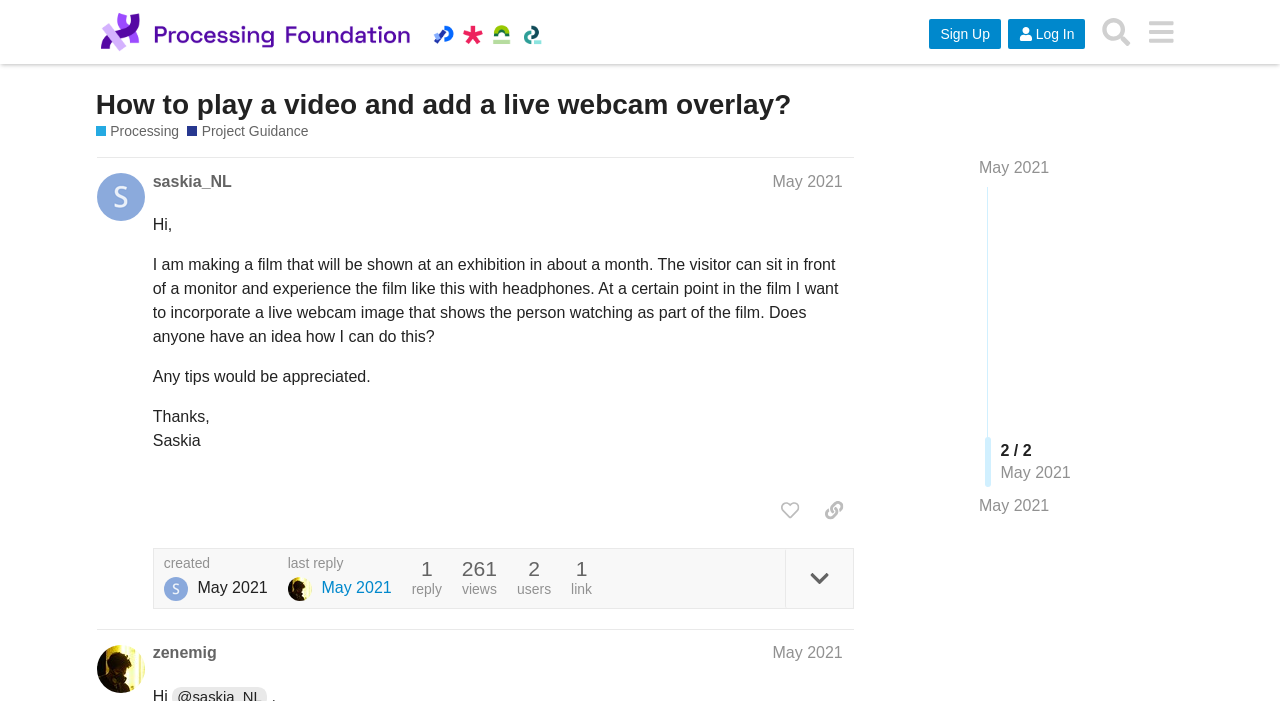Identify the bounding box coordinates of the specific part of the webpage to click to complete this instruction: "Sign up".

[0.726, 0.027, 0.782, 0.069]